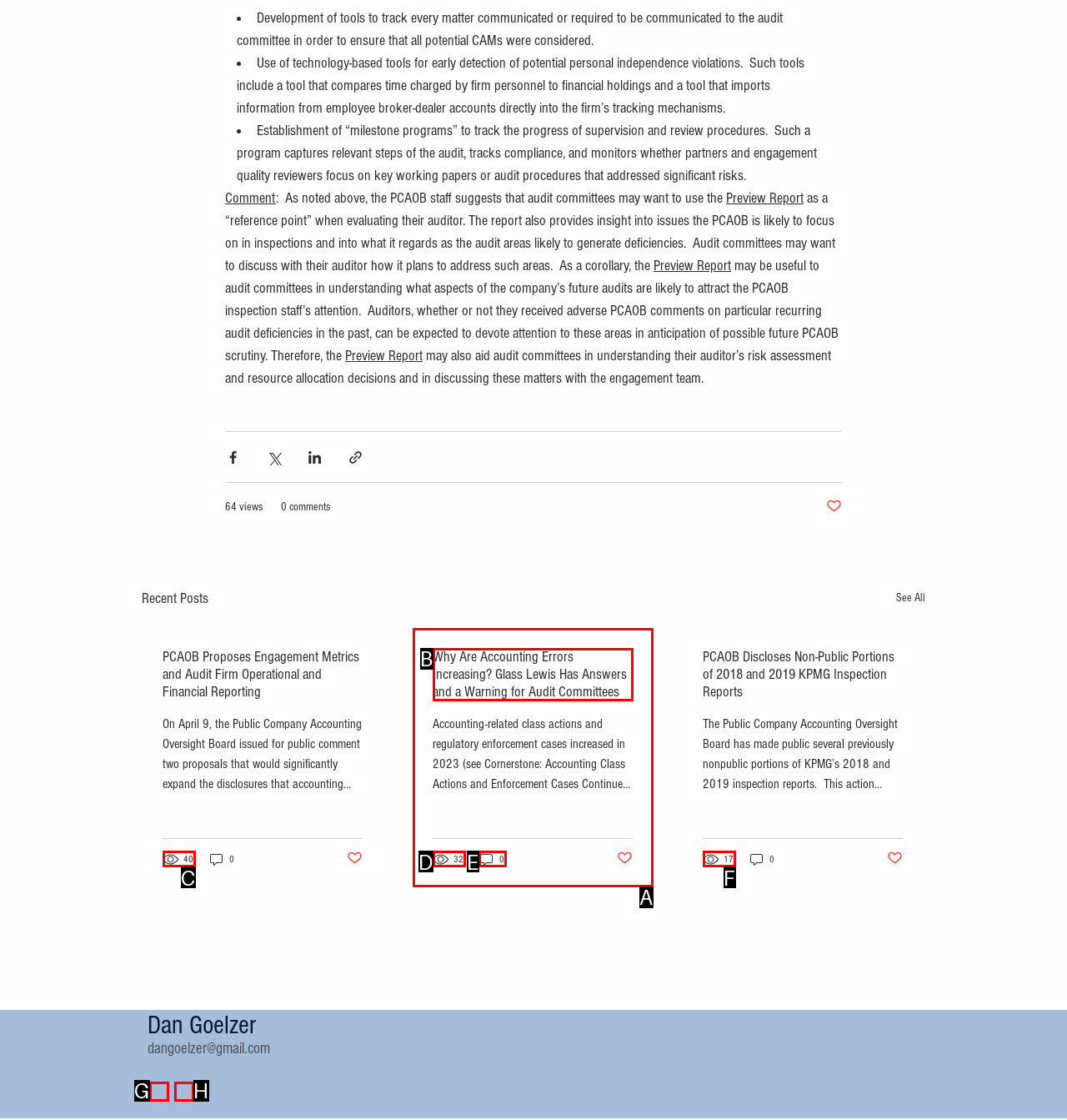Which option corresponds to the following element description: aria-label="Facebook Social Icon"?
Please provide the letter of the correct choice.

G